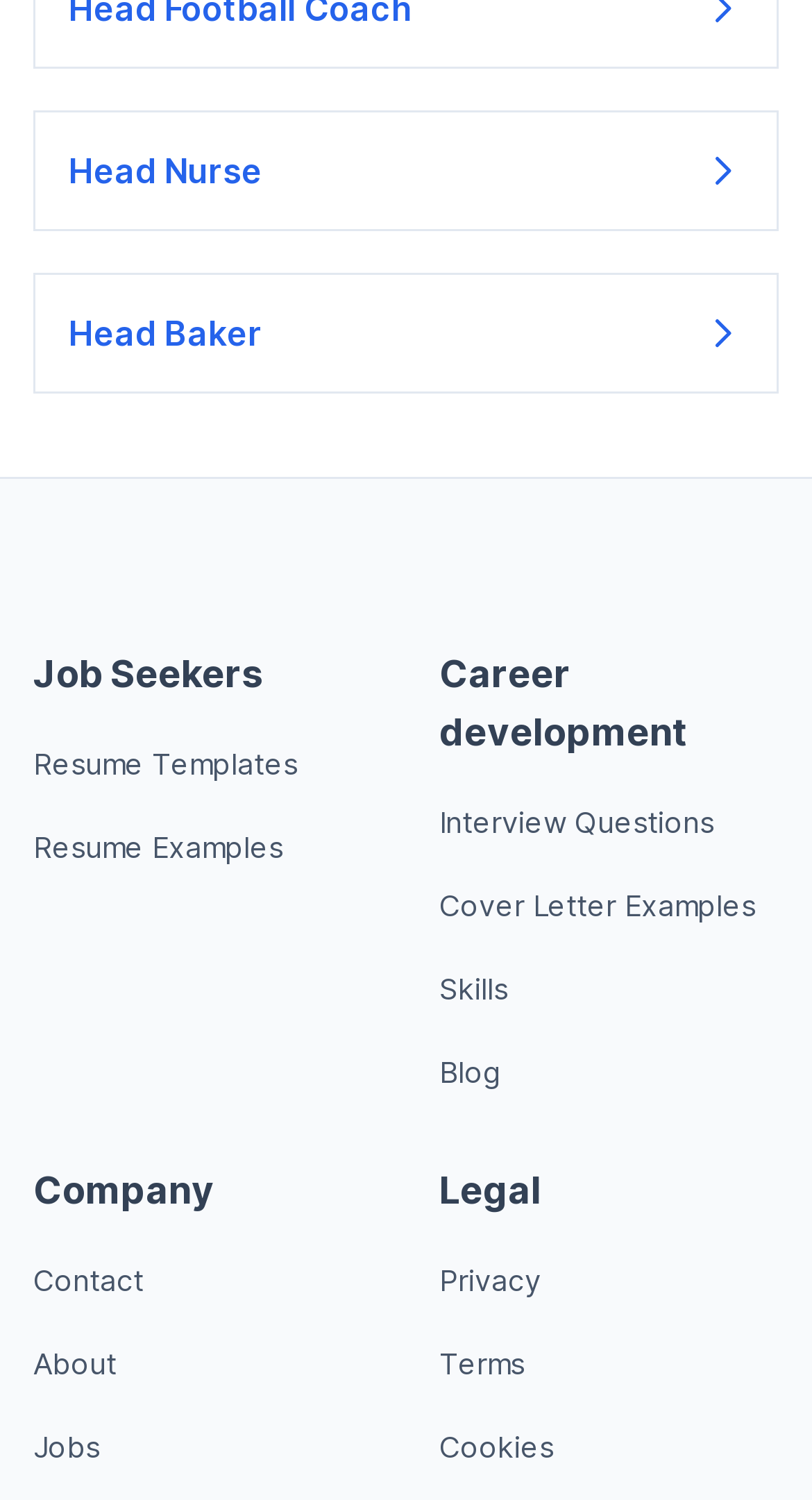Identify the bounding box coordinates of the specific part of the webpage to click to complete this instruction: "Learn about Skills".

[0.541, 0.647, 0.626, 0.671]